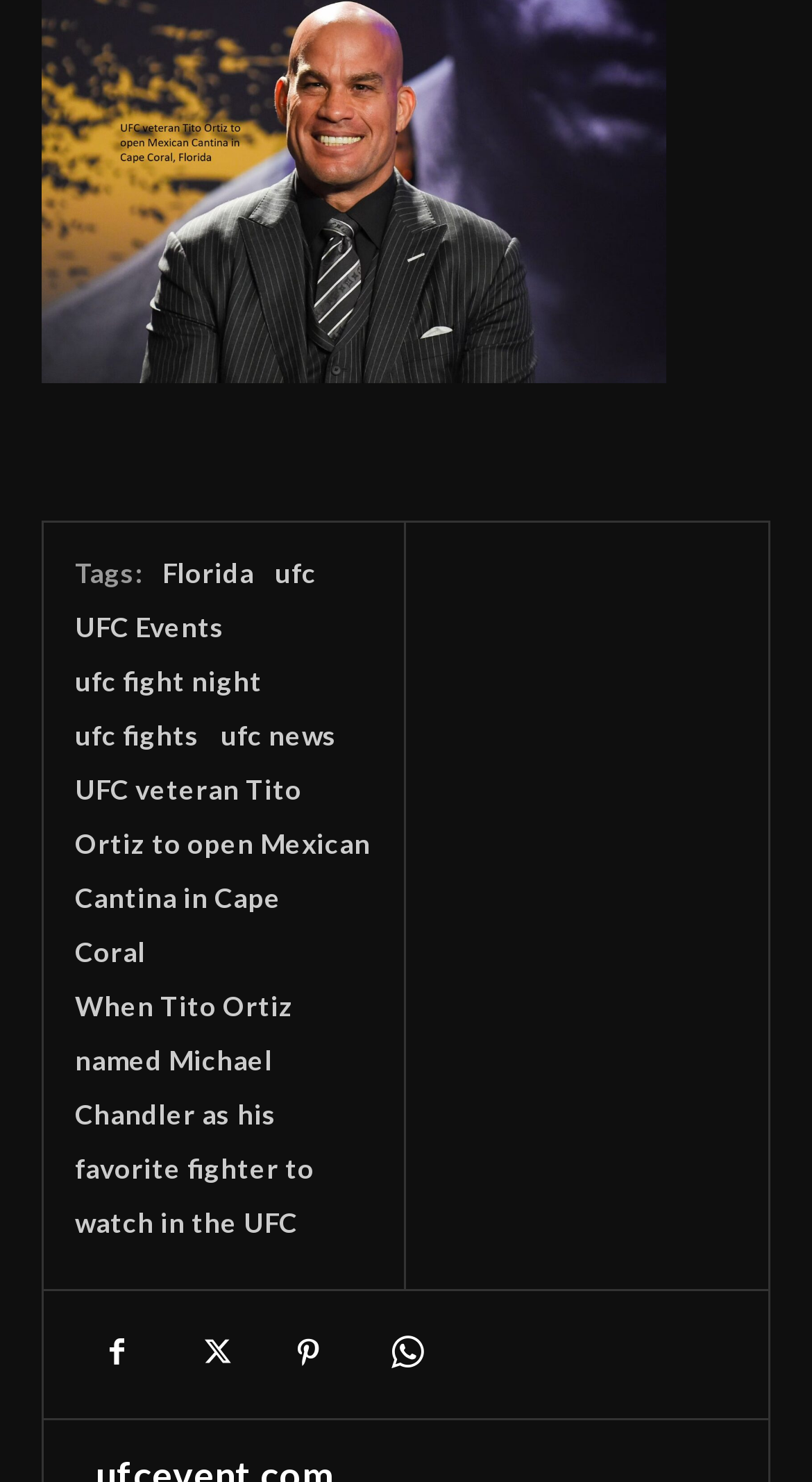Please find the bounding box coordinates of the section that needs to be clicked to achieve this instruction: "Click on the 'Florida' tag".

[0.2, 0.374, 0.313, 0.397]